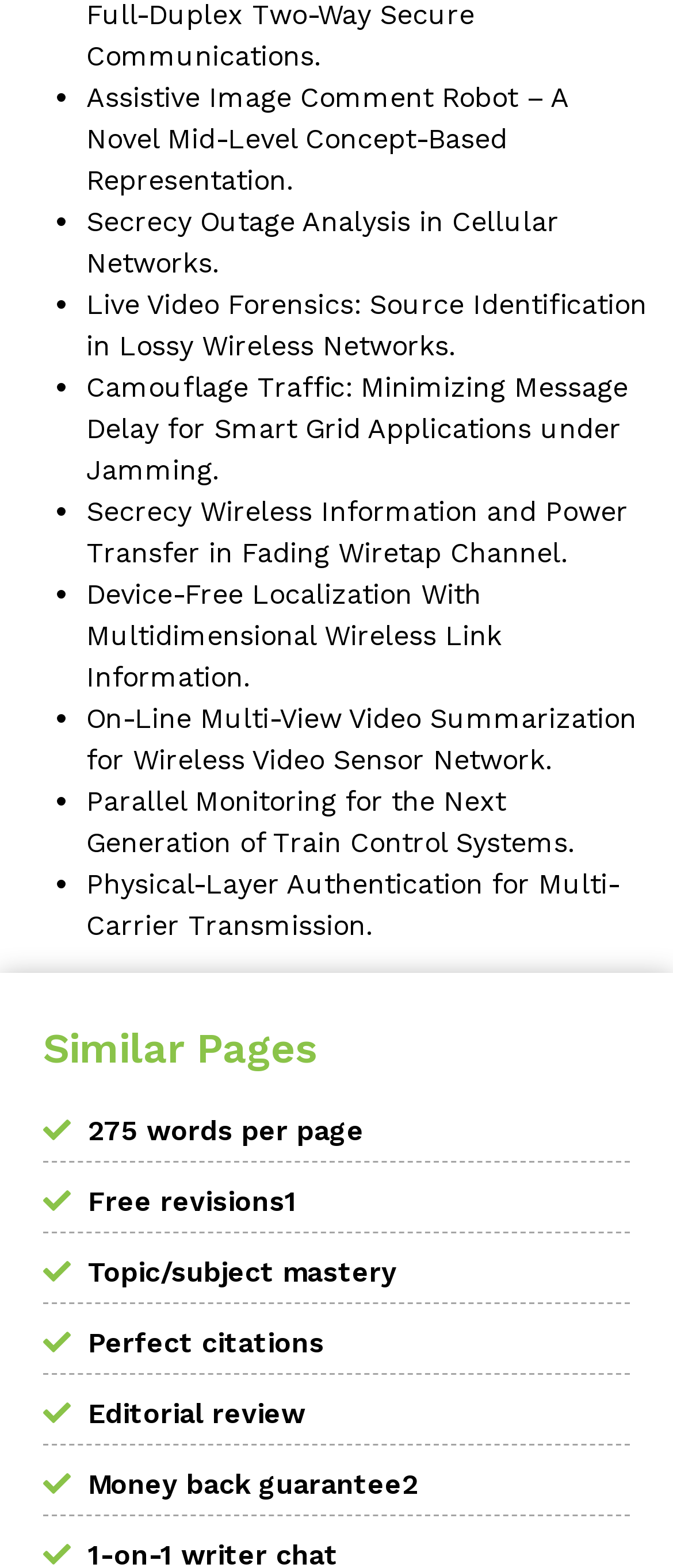How many links are there in the 'Similar Pages' section?
Kindly offer a comprehensive and detailed response to the question.

I counted the number of link elements in the 'Similar Pages' section, which are 6 in total.